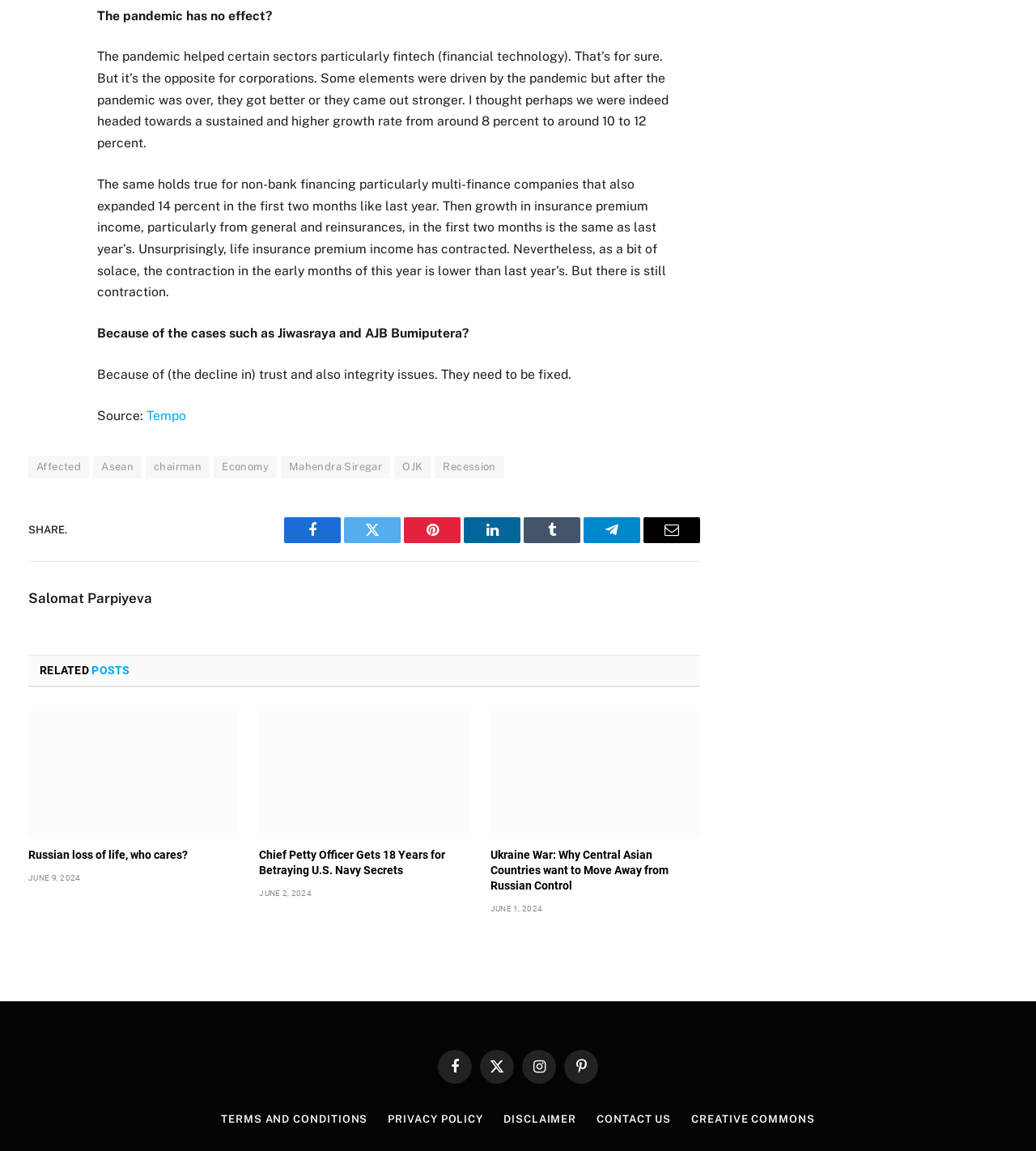Provide the bounding box coordinates of the area you need to click to execute the following instruction: "Type here..".

None